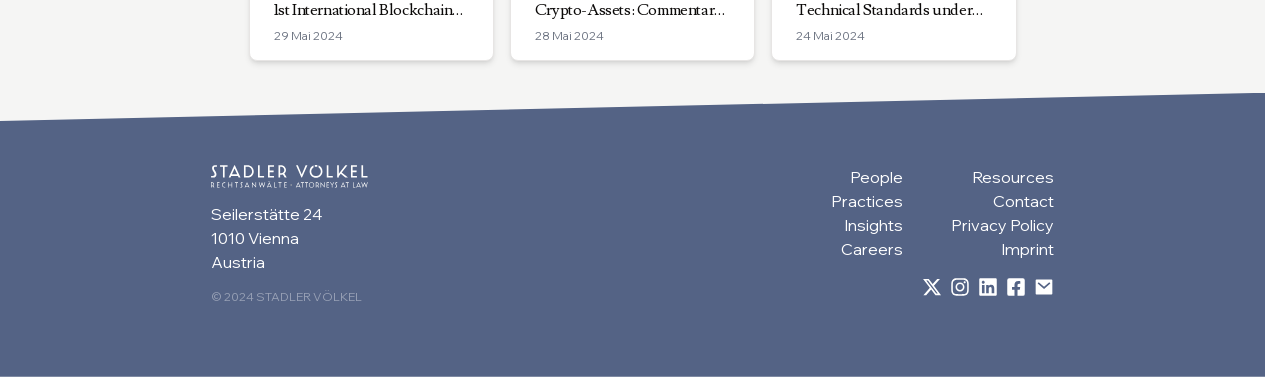Answer briefly with one word or phrase:
What is the copyright year of the website?

2024